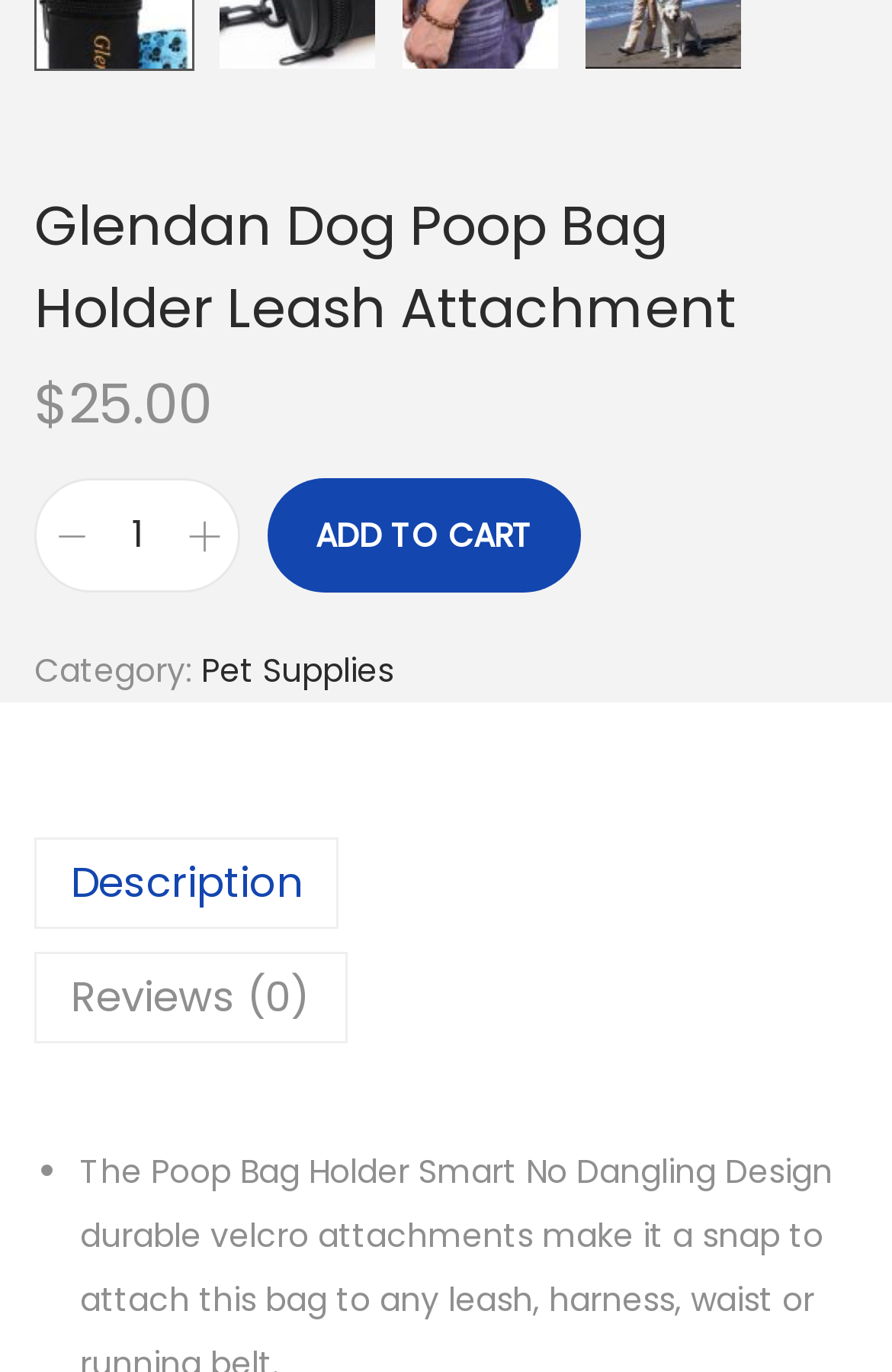Please provide a comprehensive answer to the question below using the information from the image: What is the category of the product?

The category of the product can be found in the link element with the text 'Pet Supplies' which is located below the product title and price.